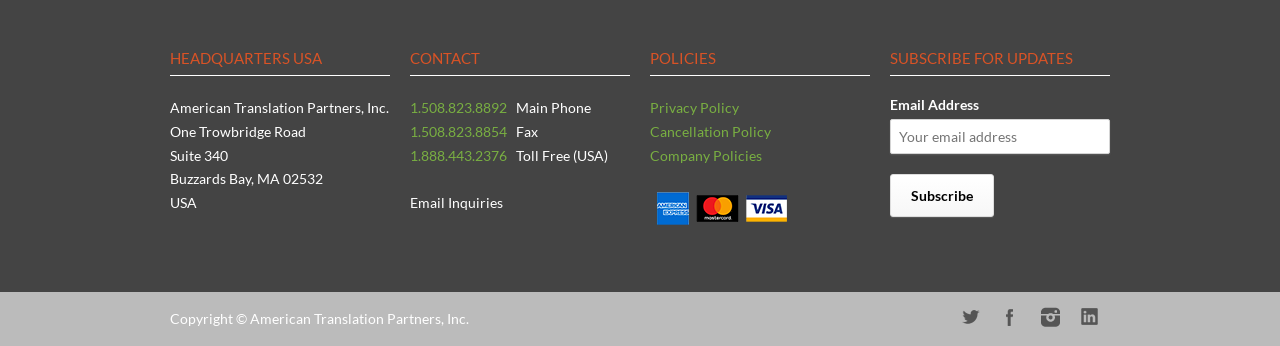Please provide a detailed answer to the question below based on the screenshot: 
How many social media links are available?

I counted the number of social media links at the bottom of the page and found four links labeled 'Twitter', 'Facebook', 'Instagram', and 'LinkedIn'.